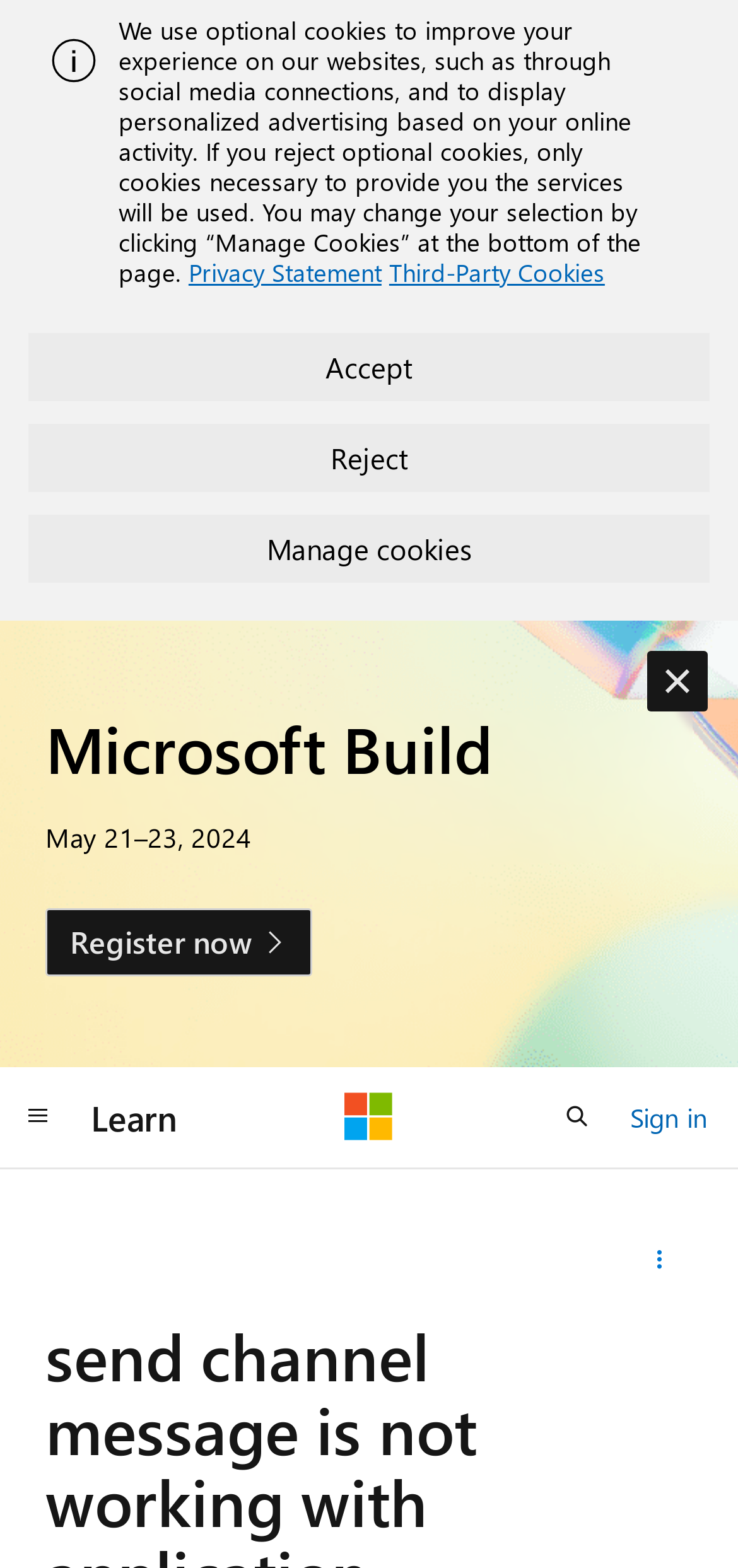Give a concise answer using one word or a phrase to the following question:
What is the purpose of the 'Manage cookies' button?

To change cookie settings